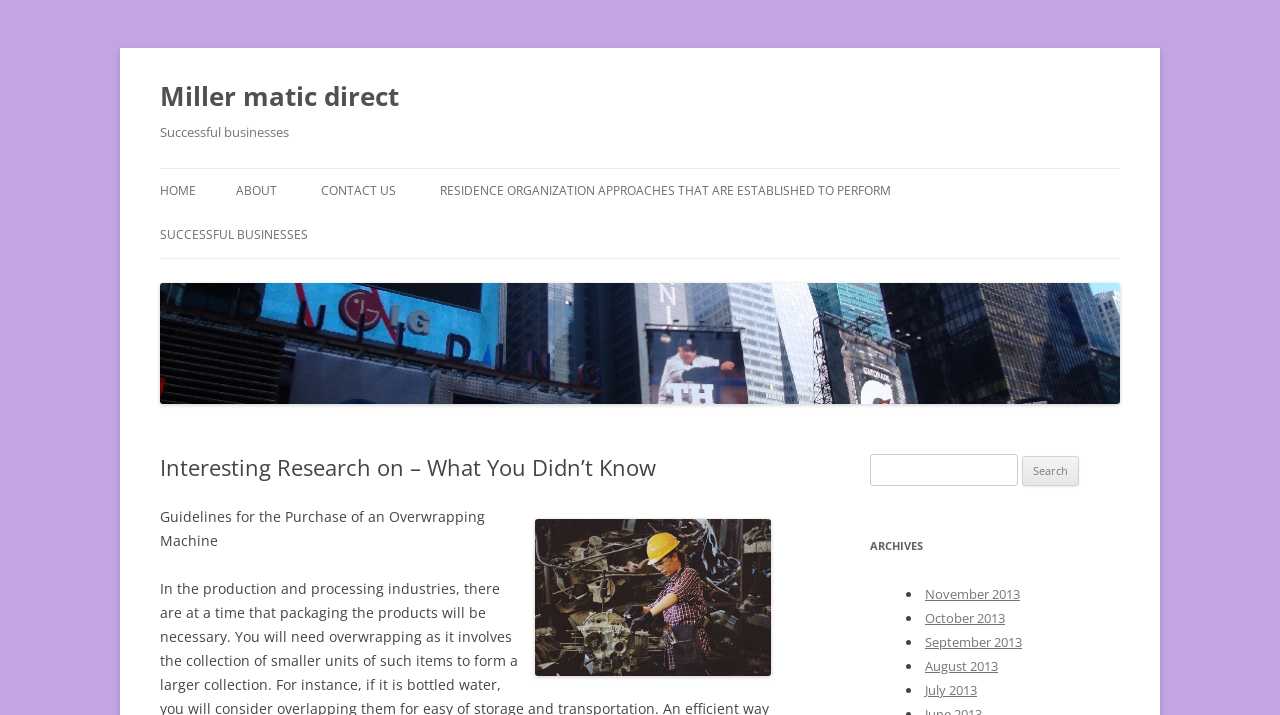Extract the main headline from the webpage and generate its text.

Miller matic direct